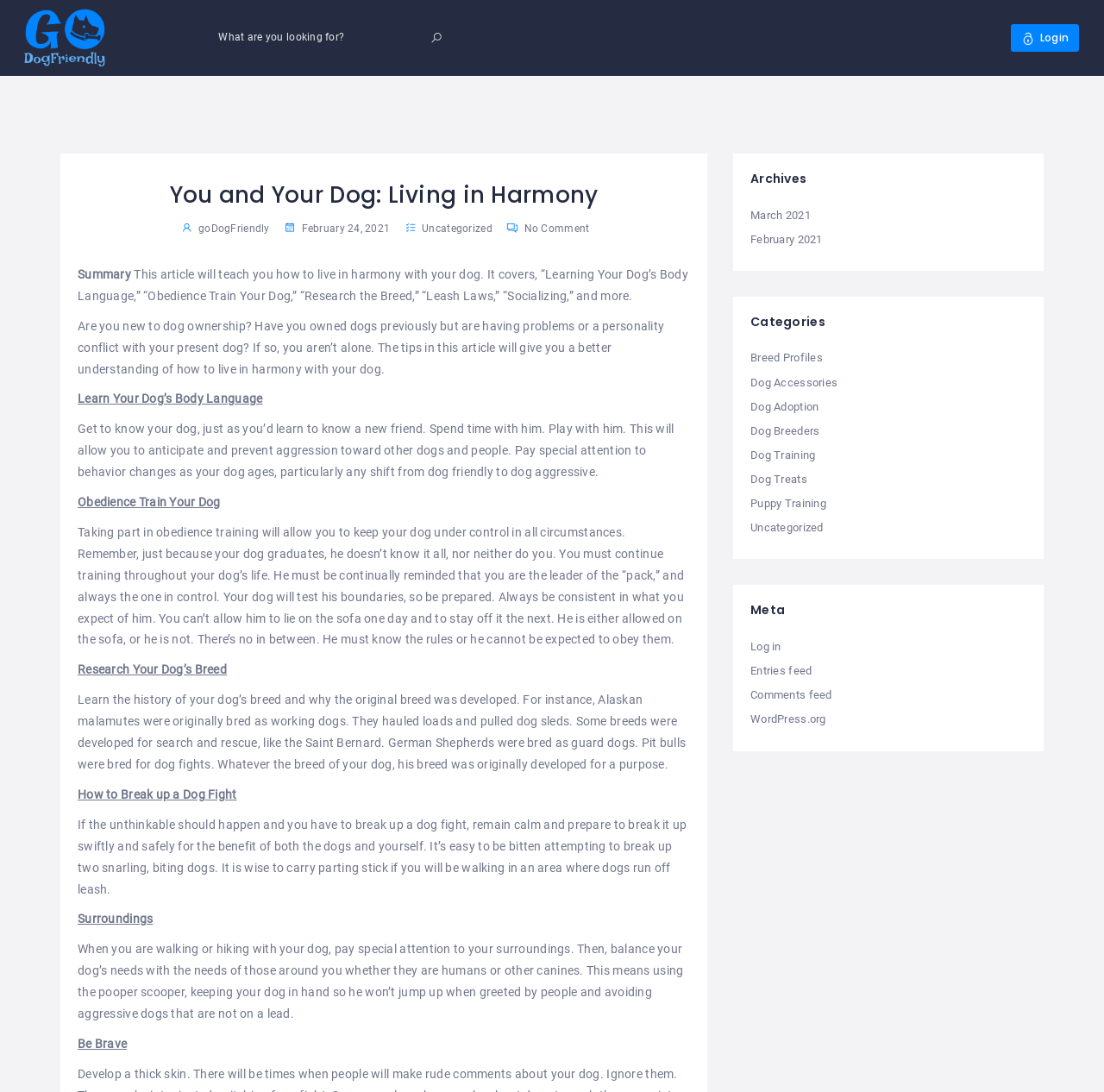Please provide a brief answer to the following inquiry using a single word or phrase:
What is the first step to live in harmony with your dog?

Learn Your Dog’s Body Language